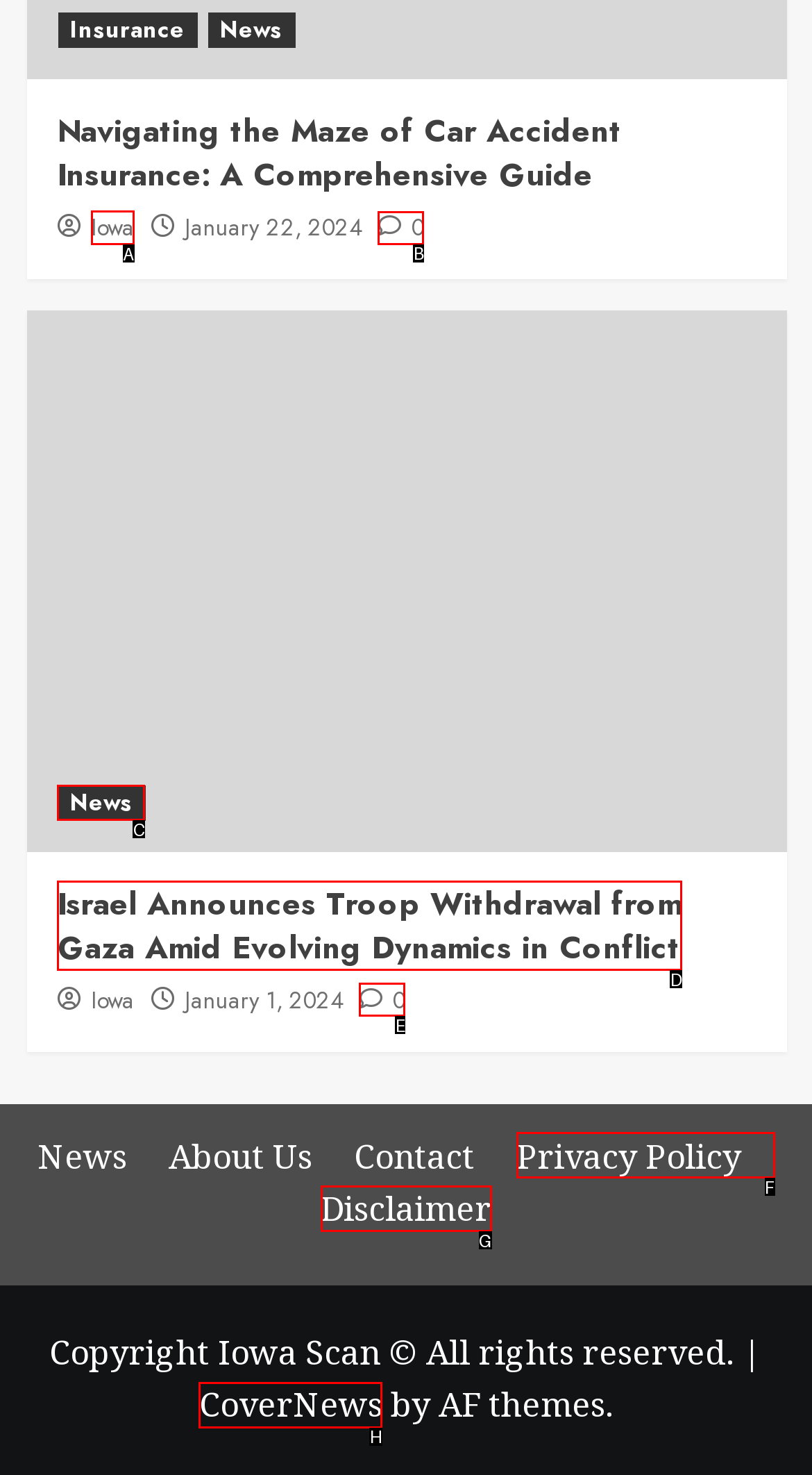Given the task: Contact Us through email, tell me which HTML element to click on.
Answer with the letter of the correct option from the given choices.

None